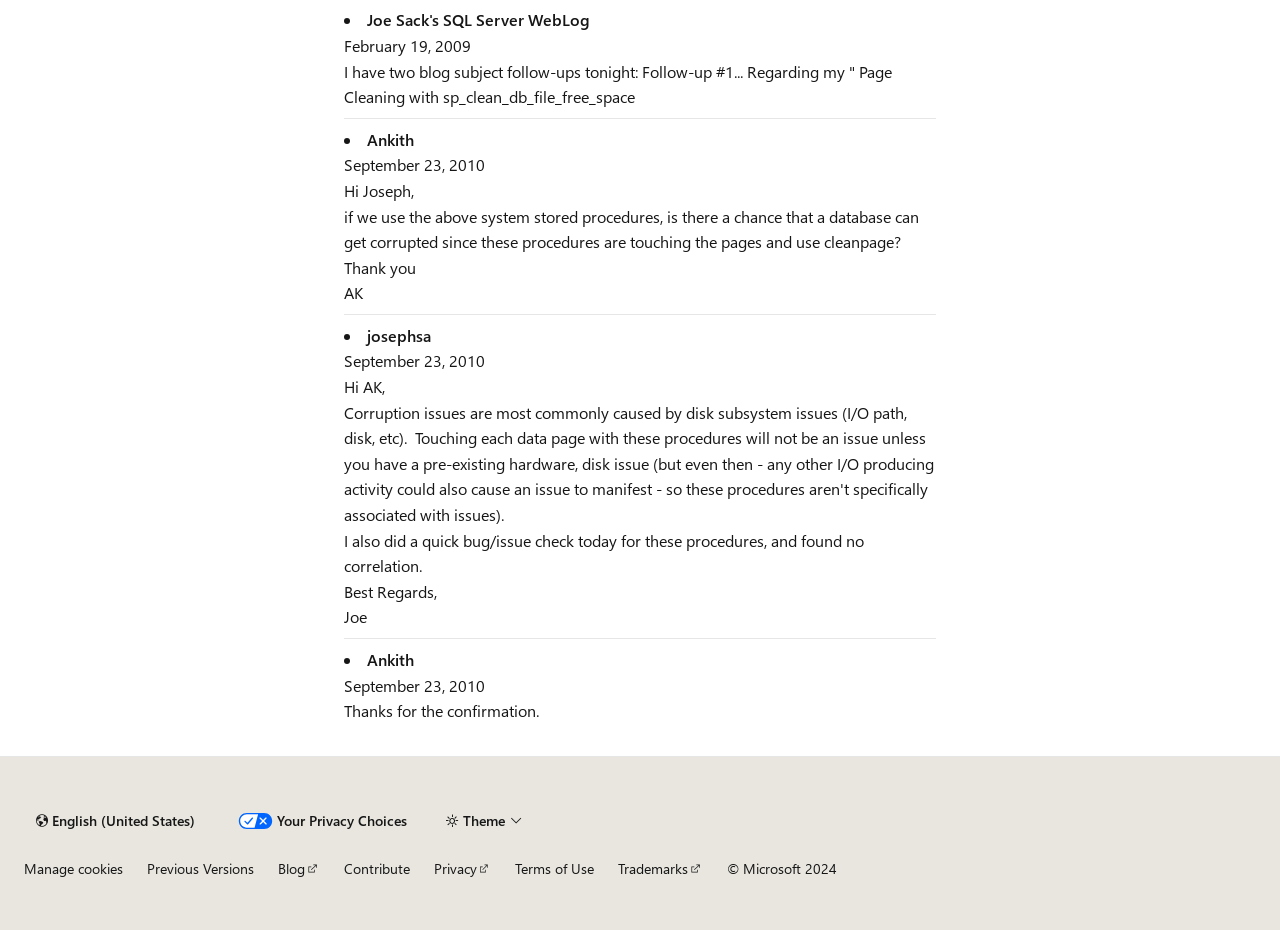What is the copyright year of the webpage?
Please respond to the question with a detailed and well-explained answer.

I found the copyright year of the webpage by looking at the StaticText element at the bottom of the webpage, which is '© Microsoft 2024'.